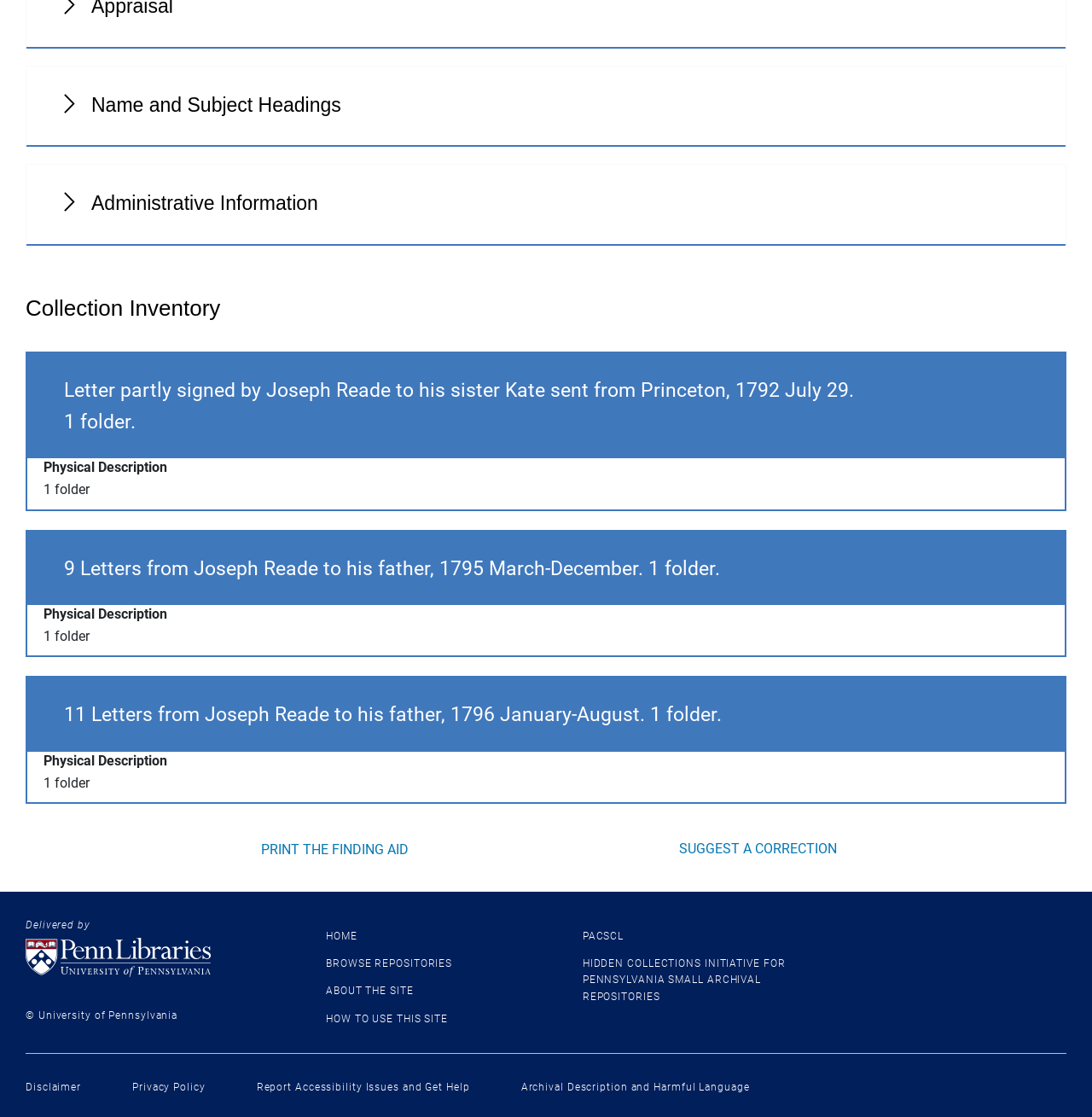Kindly provide the bounding box coordinates of the section you need to click on to fulfill the given instruction: "Print the finding aid".

[0.234, 0.751, 0.379, 0.772]